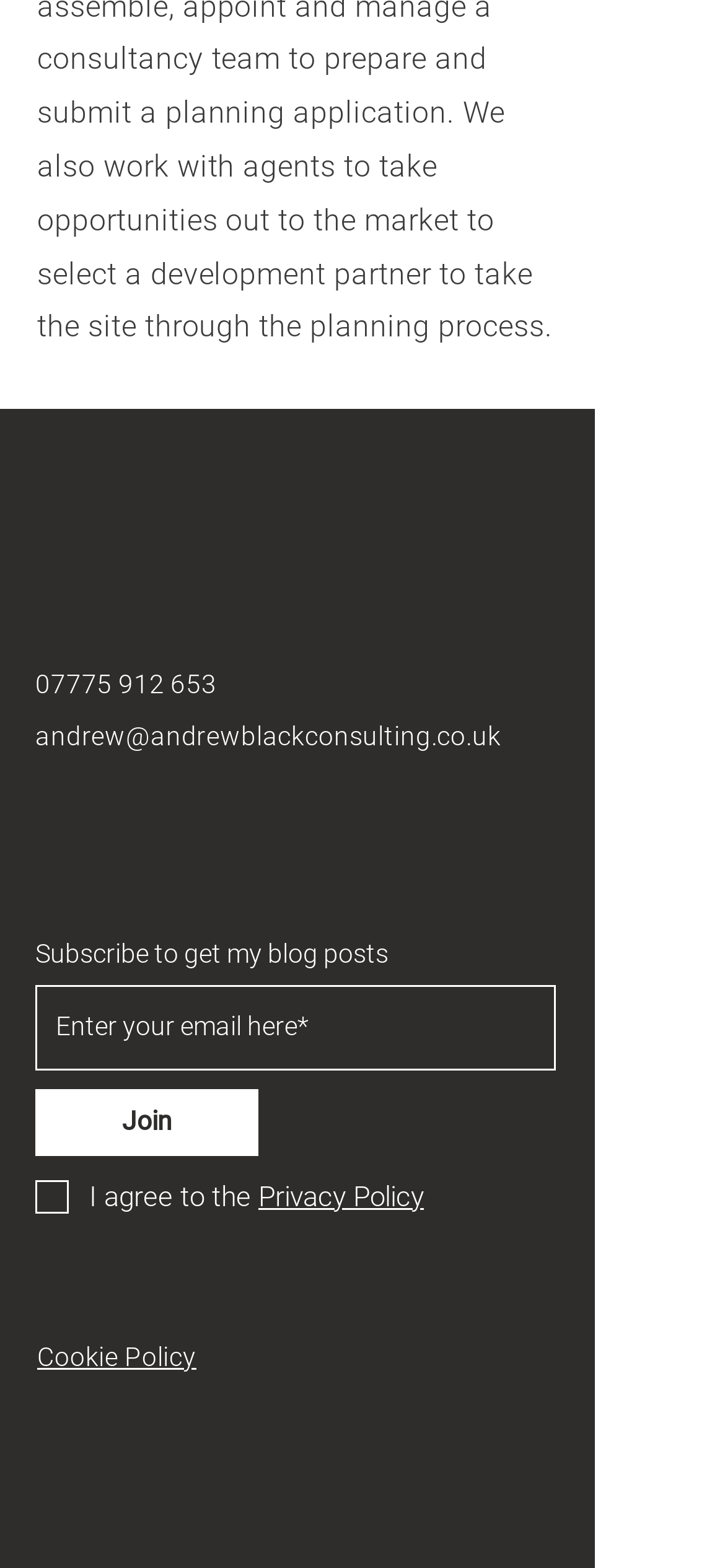Identify the bounding box coordinates of the clickable region to carry out the given instruction: "Enter email address".

[0.049, 0.628, 0.767, 0.683]